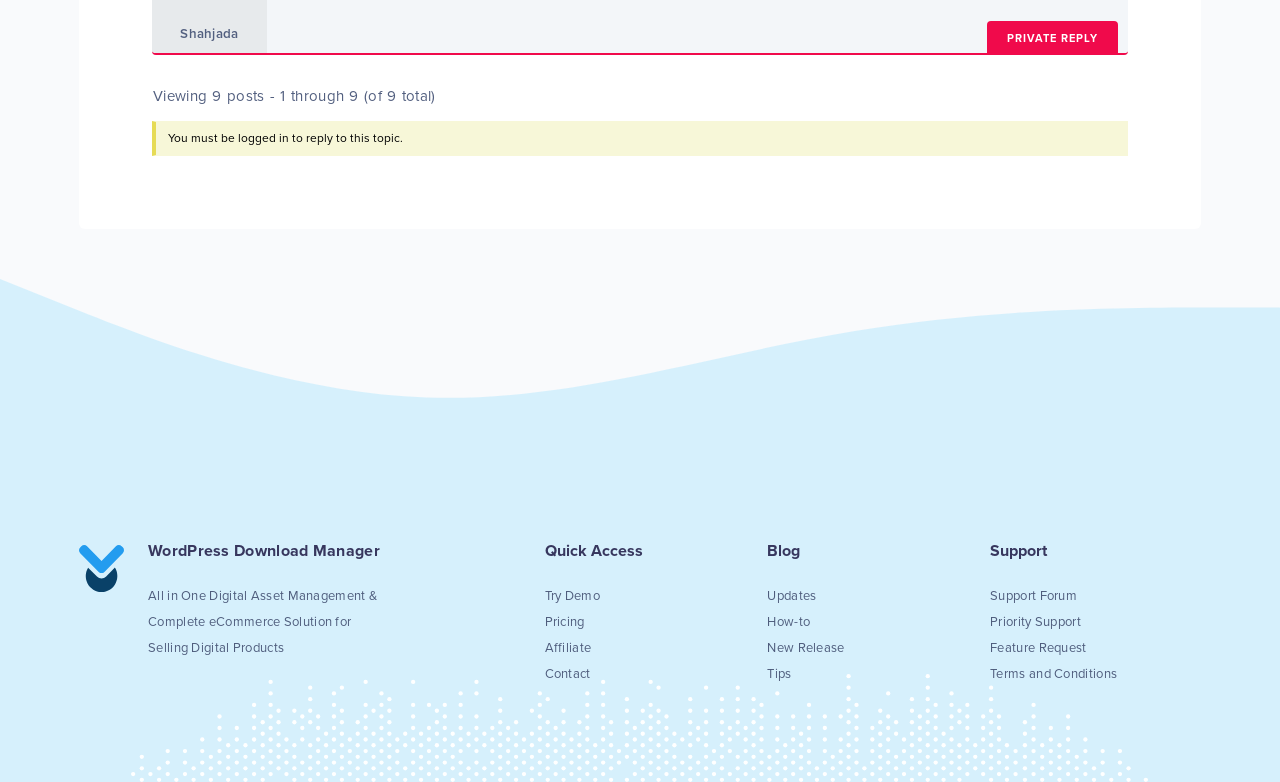What is the last link in the Support section?
Please ensure your answer to the question is detailed and covers all necessary aspects.

The answer can be found by looking at the last link element under the heading 'Support' which is 'Terms and Conditions'.